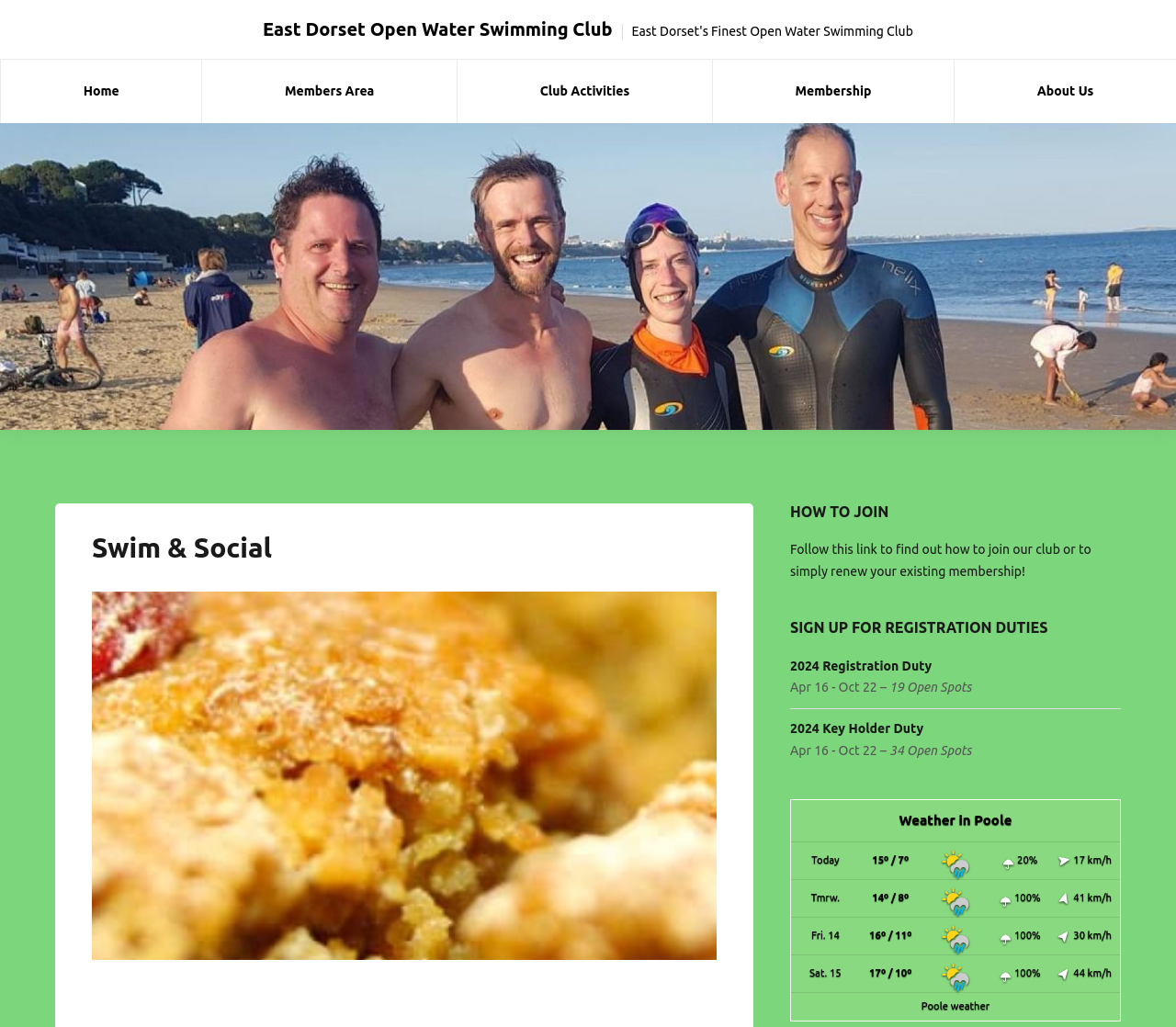How many open spots are available for the 2024 Registration Duty?
Please answer the question with as much detail and depth as you can.

I found the answer by looking at the '2024 Registration Duty' section, which displays the number of open spots available. There are 19 open spots available.